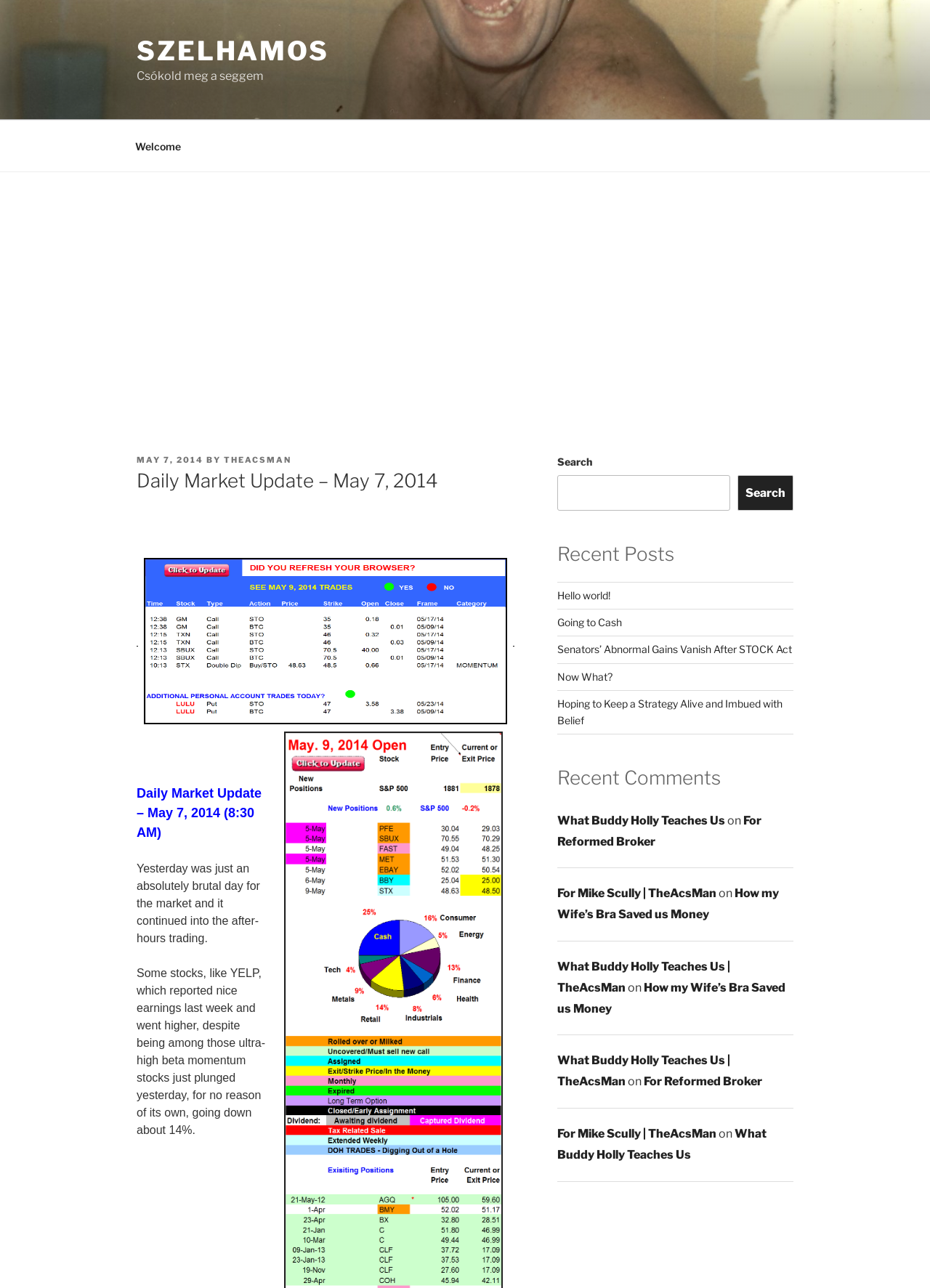Identify the bounding box of the UI element described as follows: "What Buddy Holly Teaches Us". Provide the coordinates as four float numbers in the range of 0 to 1 [left, top, right, bottom].

[0.599, 0.875, 0.824, 0.902]